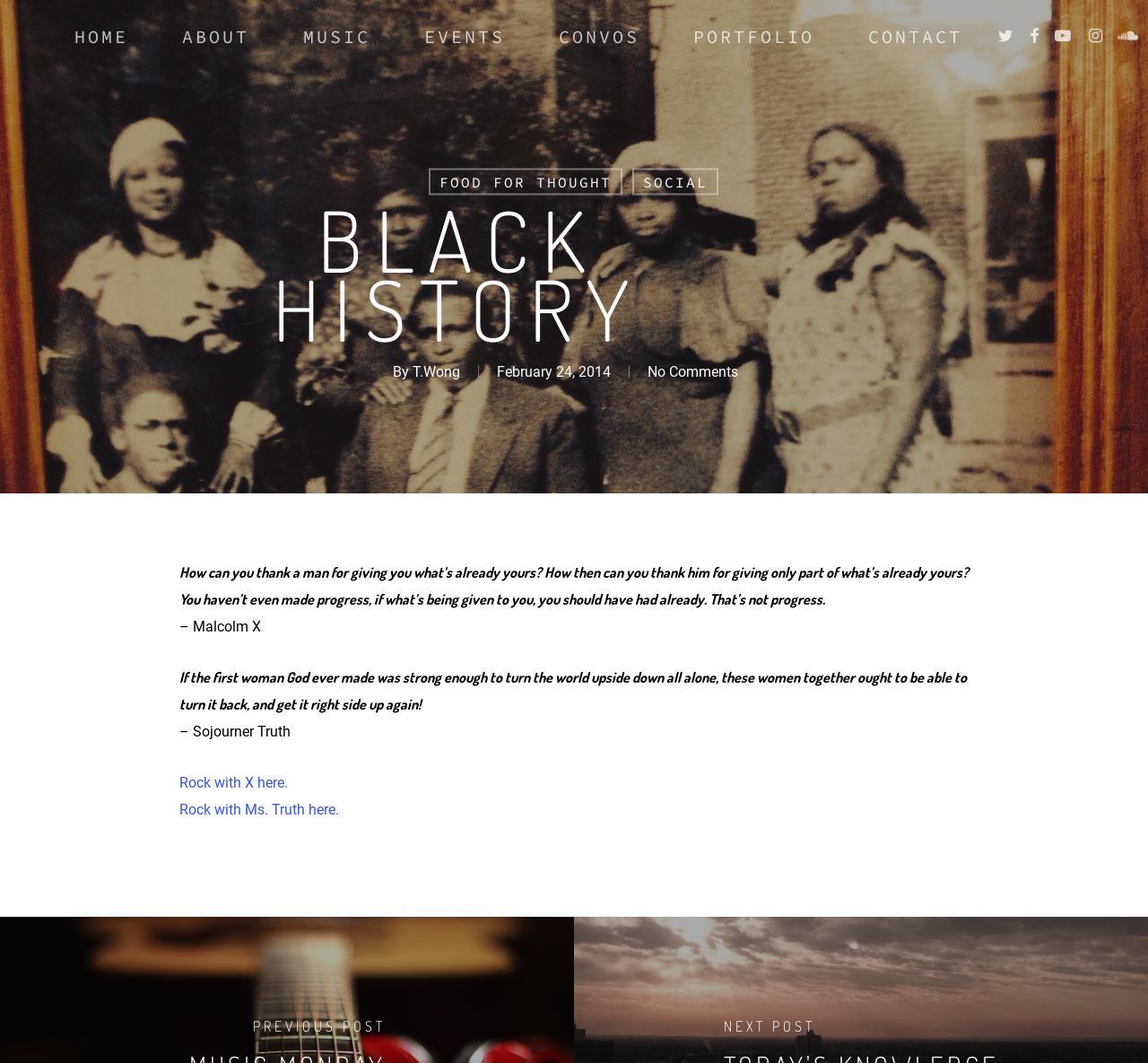Locate and provide the bounding box coordinates for the HTML element that matches this description: "twitter".

[0.862, 0.024, 0.89, 0.044]